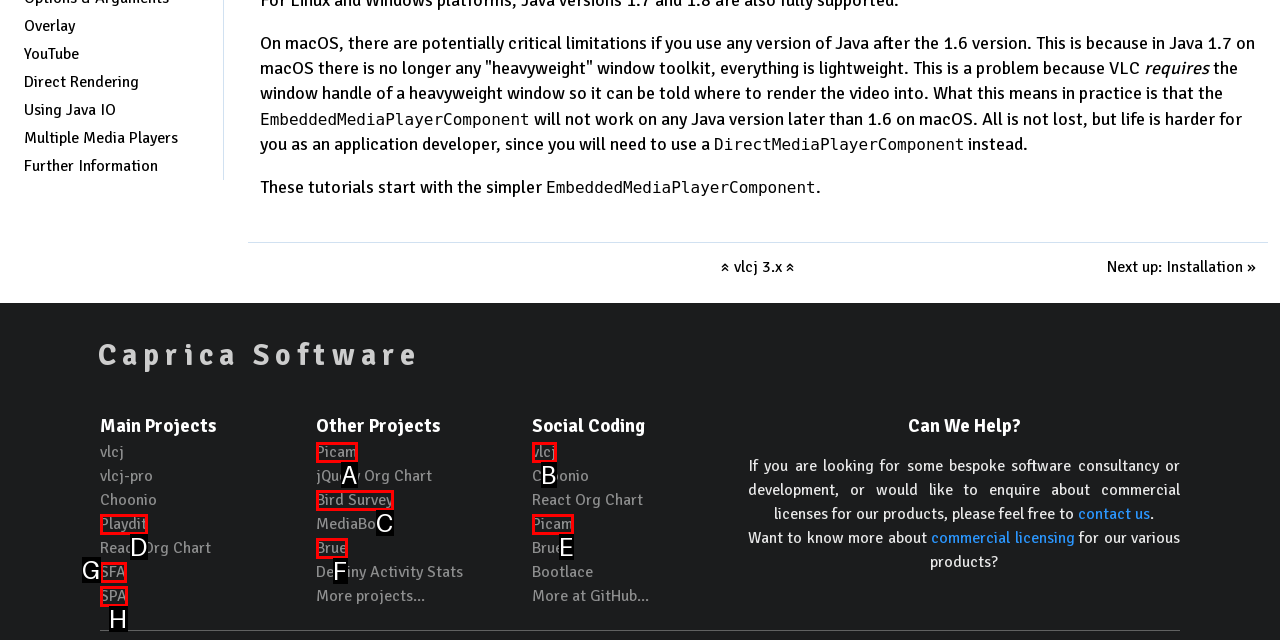Identify the HTML element that corresponds to the following description: Brue. Provide the letter of the correct option from the presented choices.

F